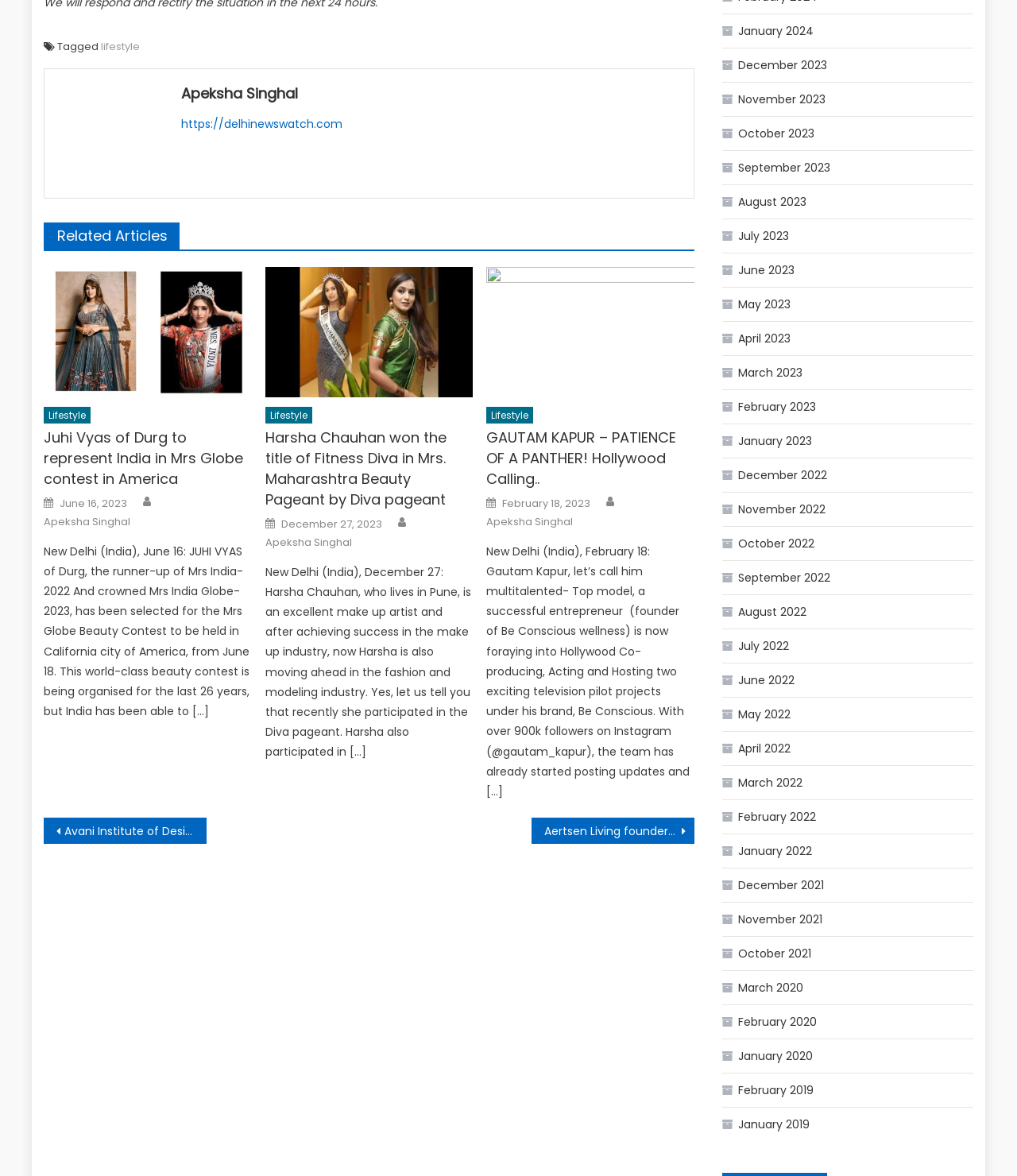What is the date of the article 'GAUTAM KAPUR – PATIENCE OF A PANTHER! Hollywood Calling..'?
Answer the question with just one word or phrase using the image.

February 18, 2023